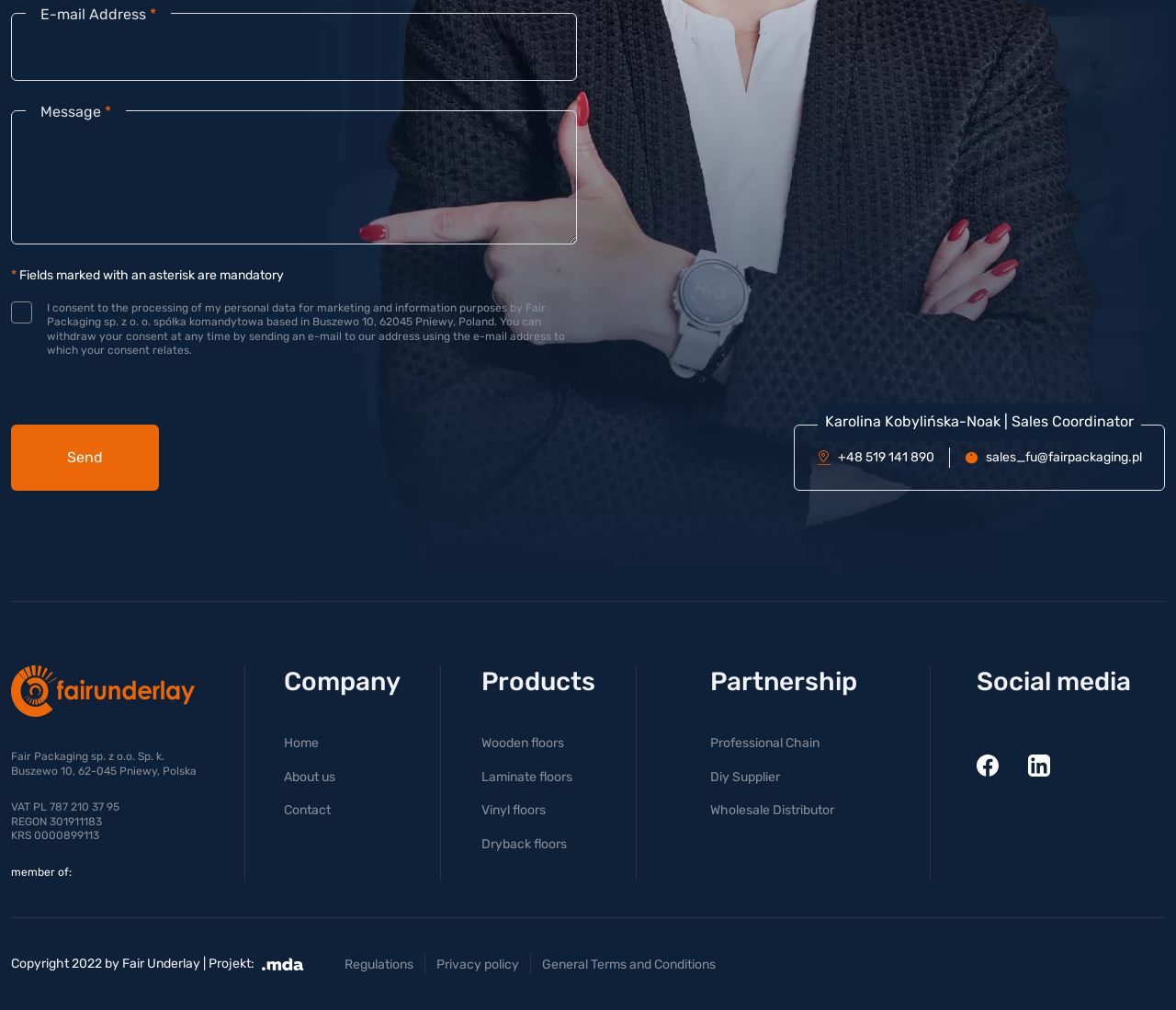What is the company's email address?
With the help of the image, please provide a detailed response to the question.

I found the company's email address mentioned on the webpage, along with a phone number and other contact details. The email address is 'sales_fu@fairpackaging.pl'.